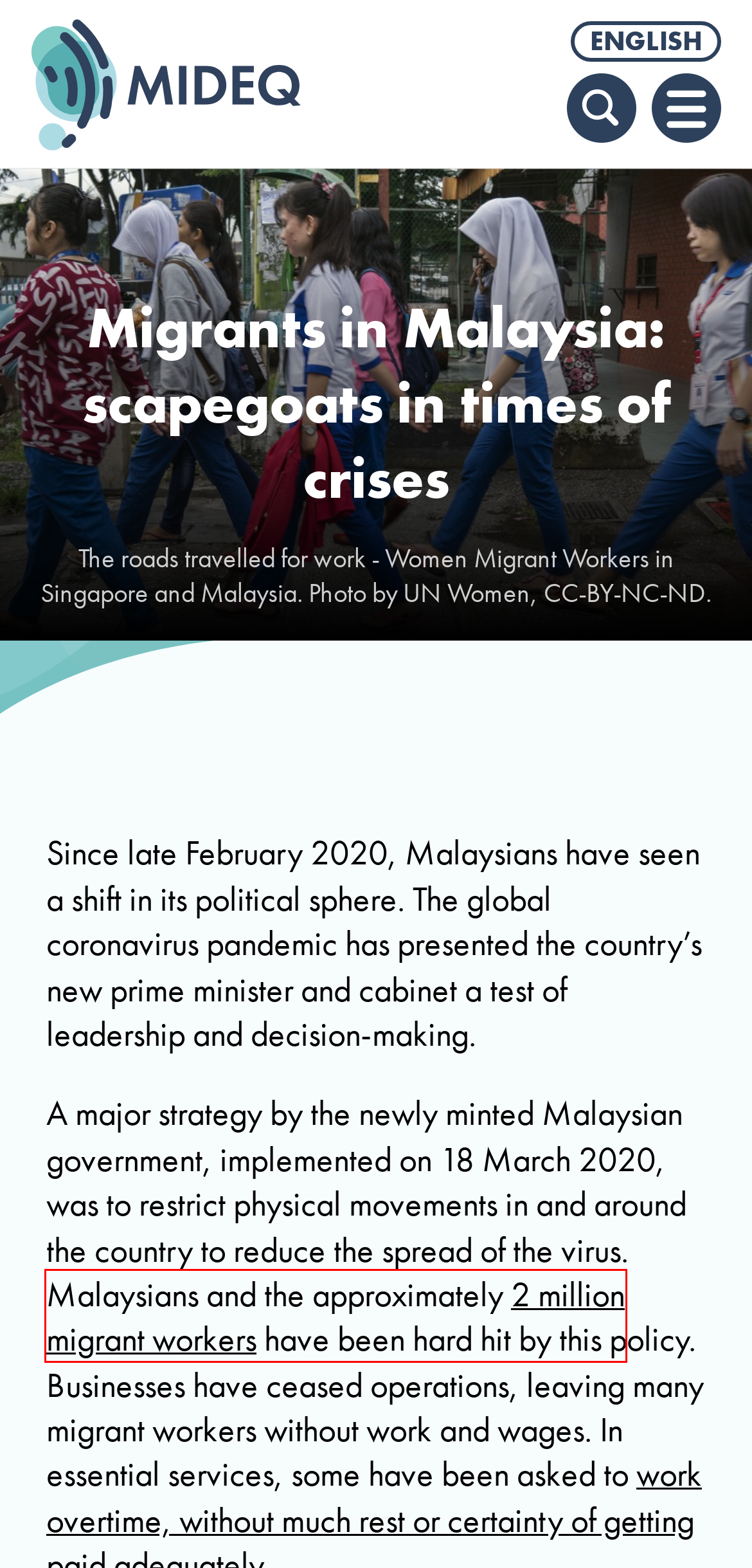With the provided webpage screenshot containing a red bounding box around a UI element, determine which description best matches the new webpage that appears after clicking the selected element. The choices are:
A. MIDEQ newsletter
B. The Developer Society
C. Tenaganita: Don't make migrants scapegoats and deprive them of aid | EdgeProp.my
D. Covid-19 swab test compulsory for foreign workers nationwide | New Straits Times
E. Fourth EMCO in Selangor Mansion, Malayan Mansion along Jalan Masjid India — minister
F. Rohingya refugees have no right or basis to make demands, says Home Minister | The Star
G. Malaysia | International Organization for Migration
H. Is Malaysia prepared for the next recession? | The Star

G